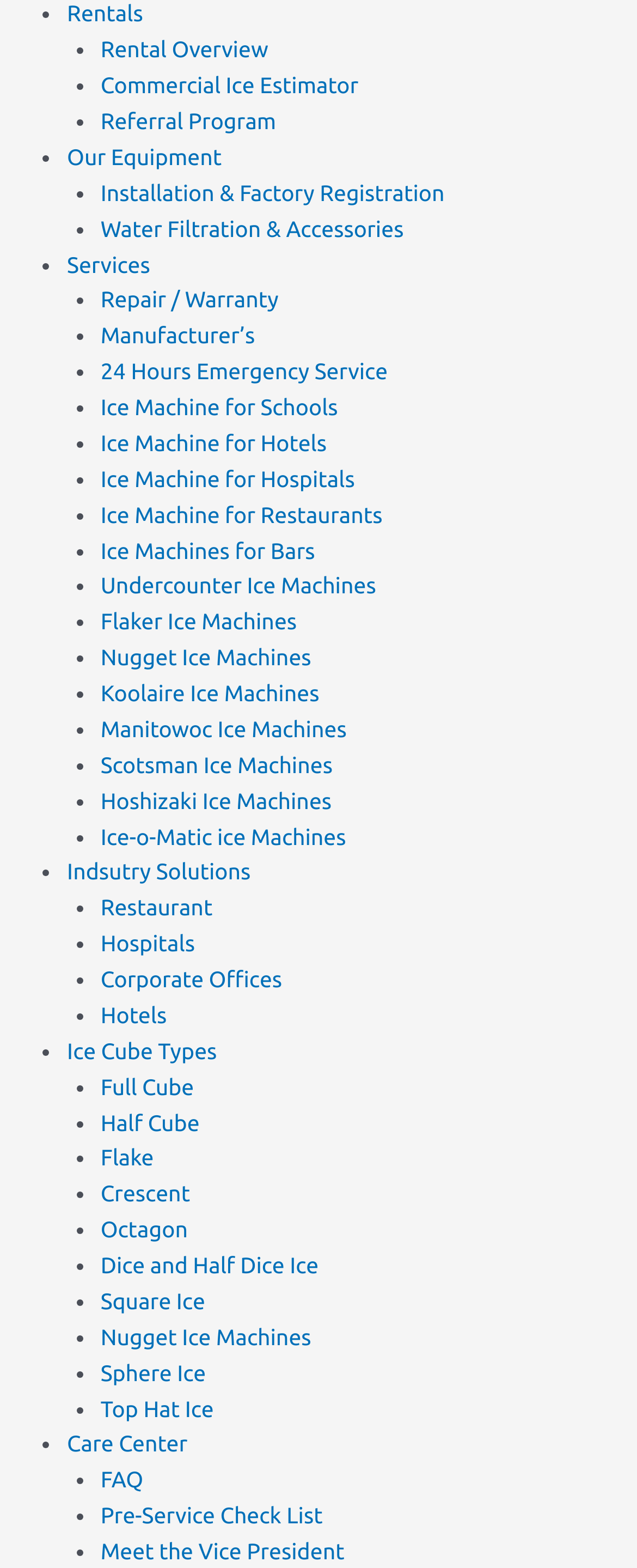Pinpoint the bounding box coordinates of the element to be clicked to execute the instruction: "View Ice Machine for Restaurants".

[0.158, 0.32, 0.6, 0.336]